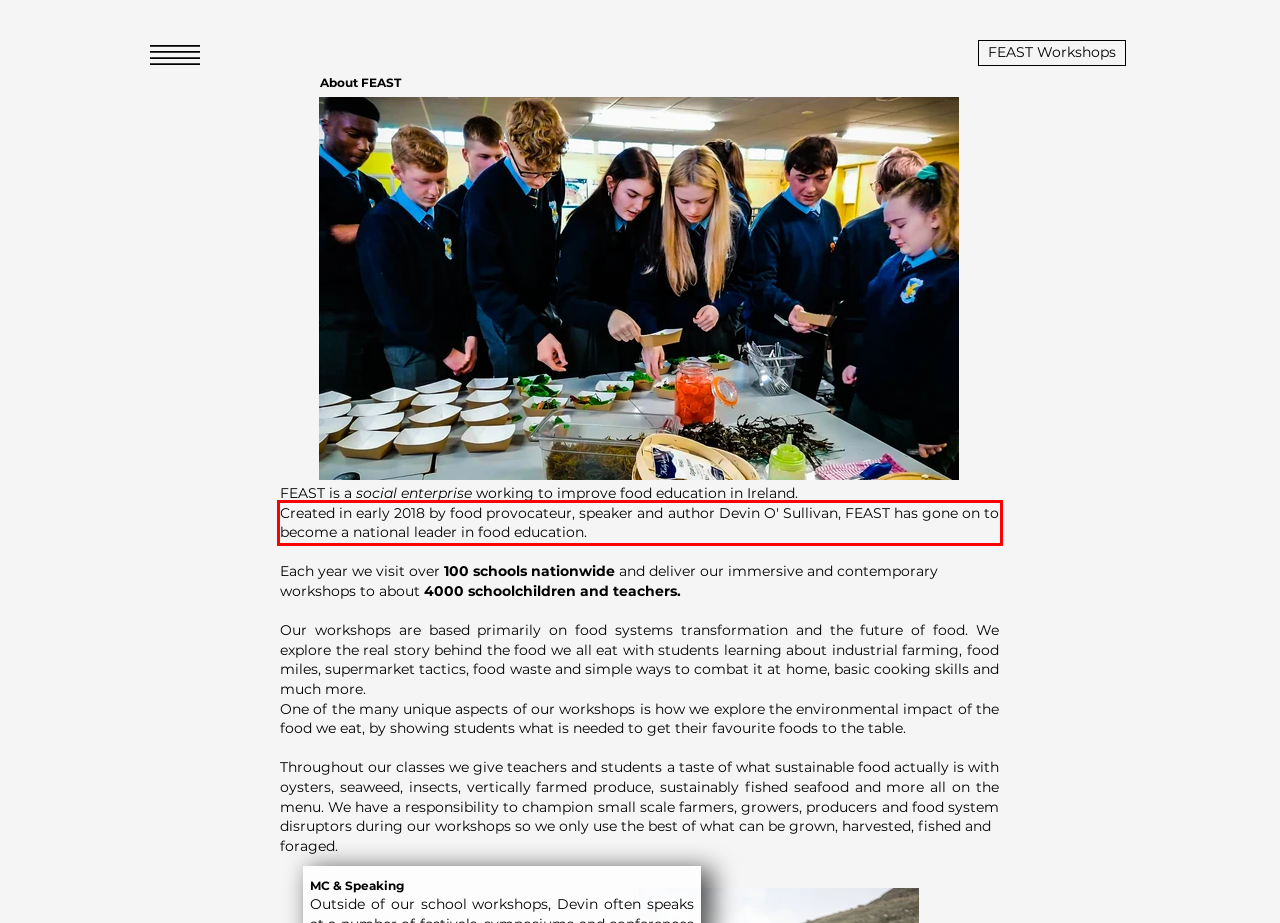Please identify and extract the text content from the UI element encased in a red bounding box on the provided webpage screenshot.

Created in early 2018 by food provocateur, speaker and author Devin O' Sullivan, FEAST has gone on to become a national leader in food education.